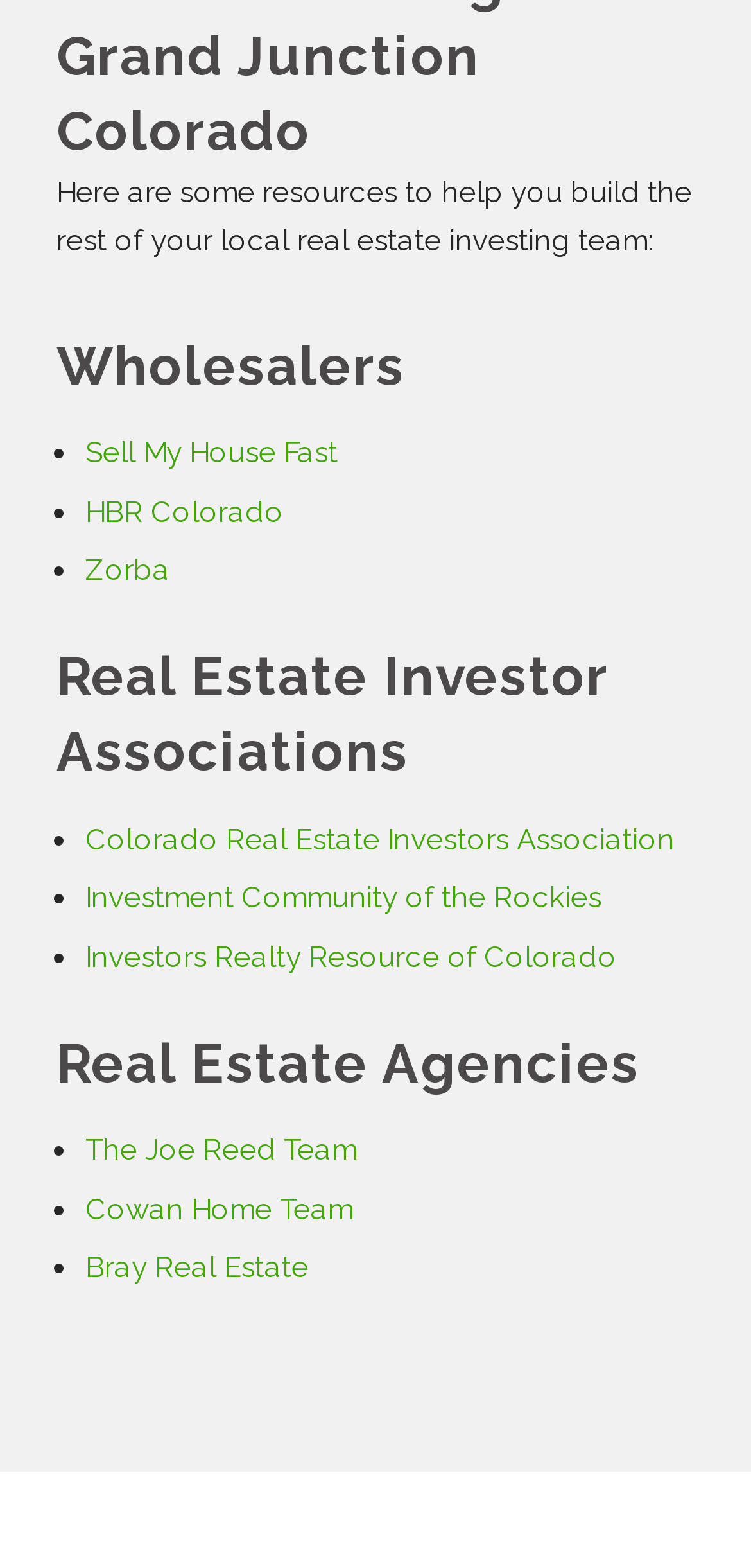Answer the question with a single word or phrase: 
What is the name of the second wholesaler?

HBR Colorado